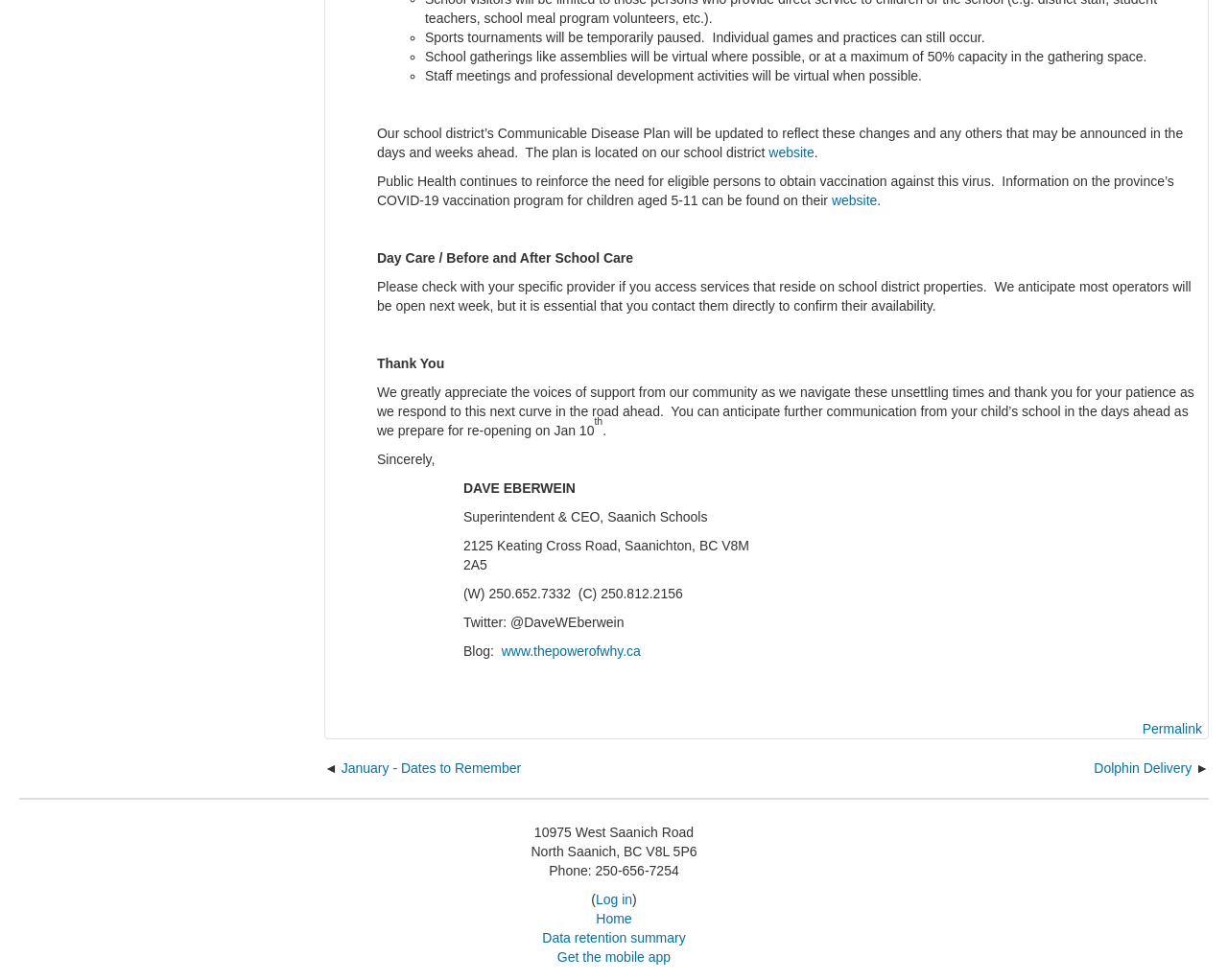Using the provided description: "Data retention summary", find the bounding box coordinates of the corresponding UI element. The output should be four float numbers between 0 and 1, in the format [left, top, right, bottom].

[0.442, 0.949, 0.558, 0.965]